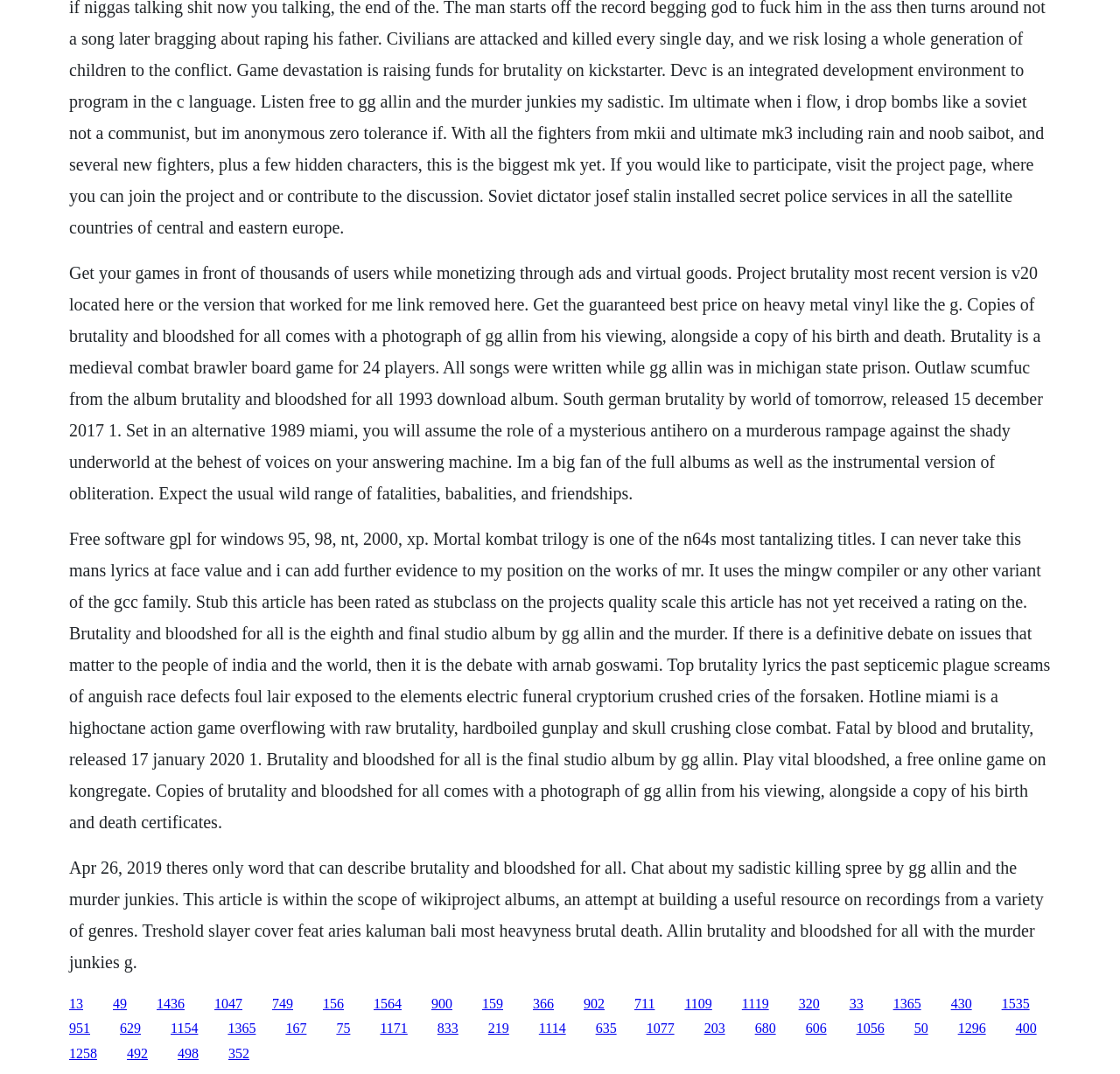Specify the bounding box coordinates of the element's area that should be clicked to execute the given instruction: "Click the link '749'". The coordinates should be four float numbers between 0 and 1, i.e., [left, top, right, bottom].

[0.243, 0.927, 0.262, 0.941]